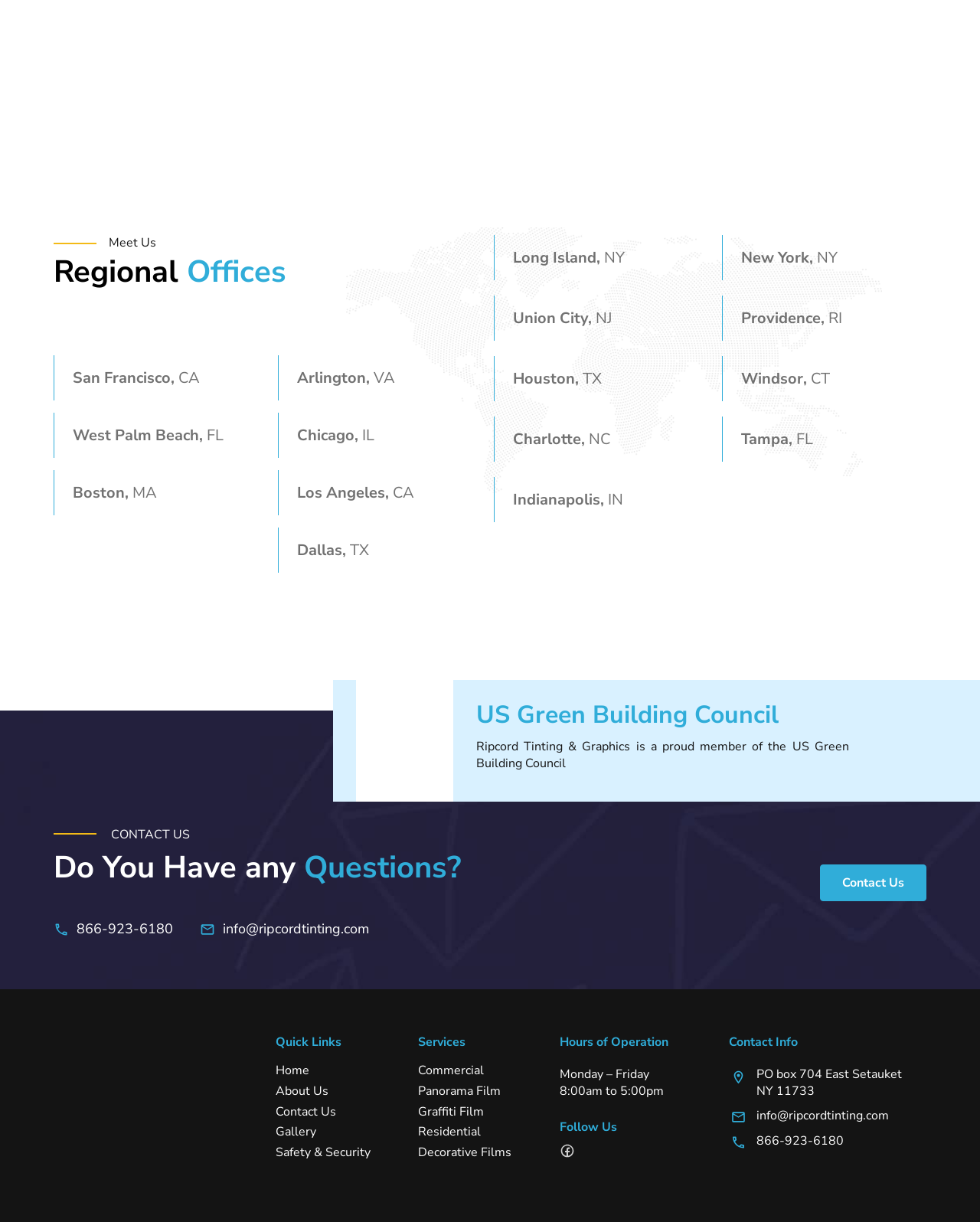Locate the bounding box coordinates of the clickable area to execute the instruction: "Send an email to info@ripcordtinting.com". Provide the coordinates as four float numbers between 0 and 1, represented as [left, top, right, bottom].

[0.204, 0.733, 0.377, 0.748]